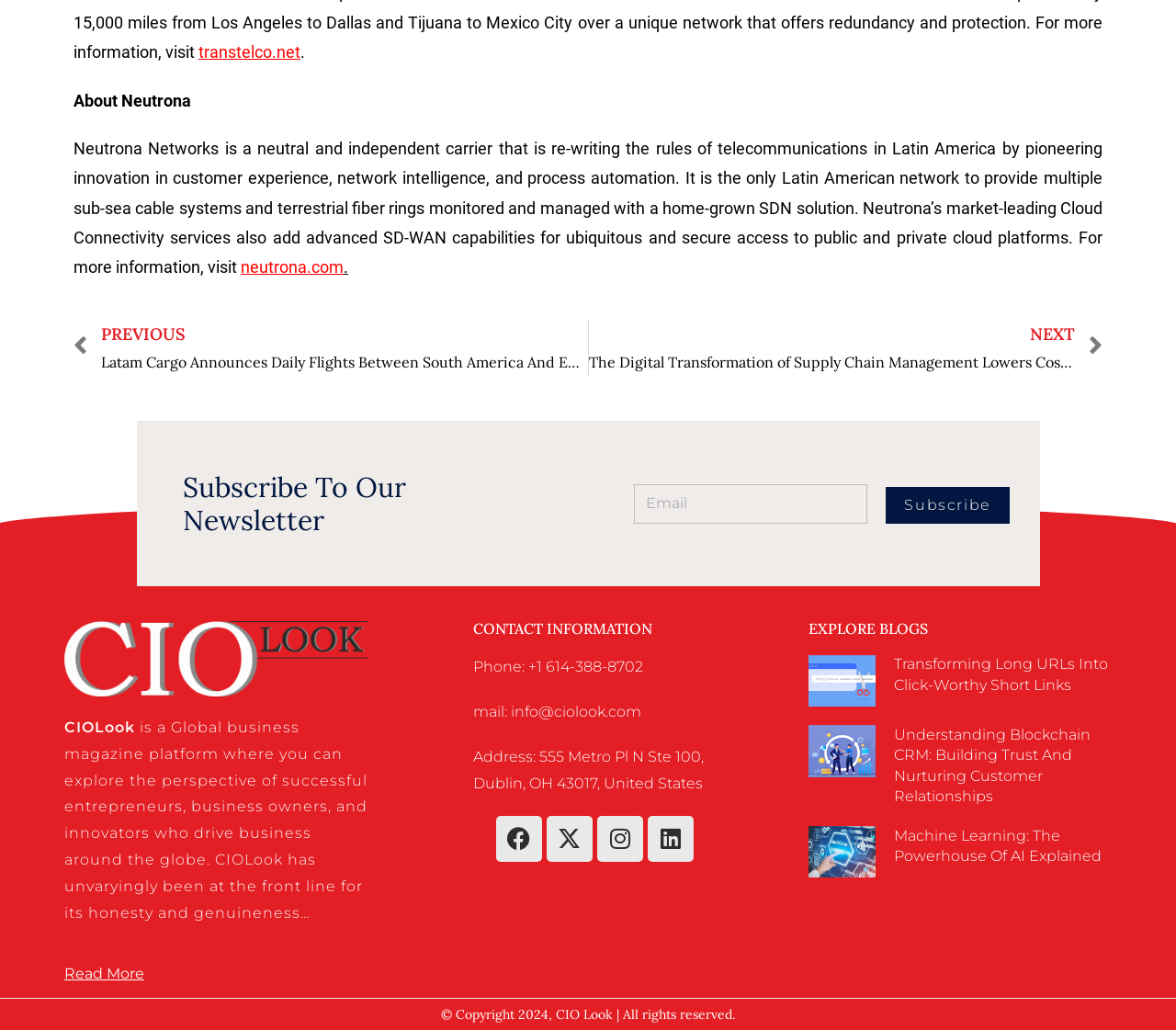What is the name of the company described in the about section? Please answer the question using a single word or phrase based on the image.

Neutrona Networks